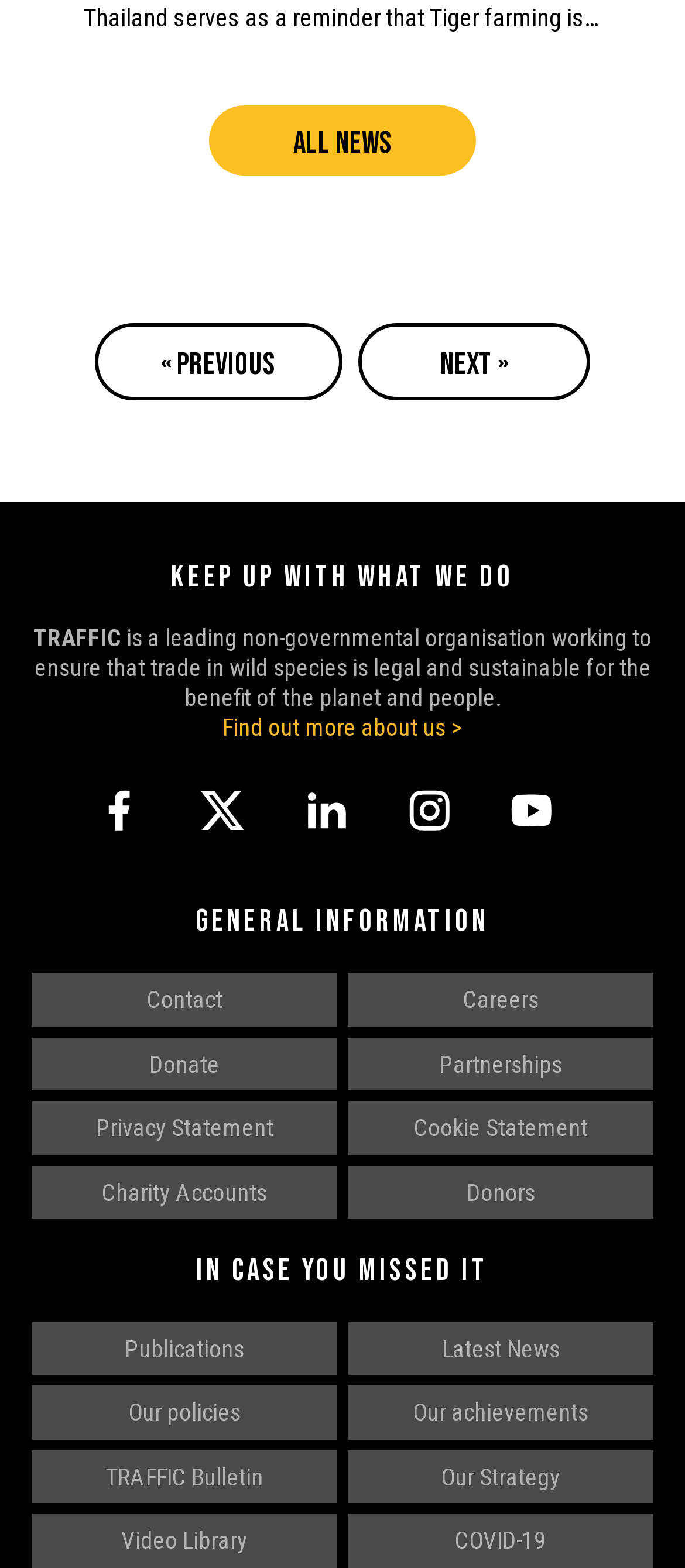Identify the bounding box for the described UI element. Provide the coordinates in (top-left x, top-left y, bottom-right x, bottom-right y) format with values ranging from 0 to 1: TRAFFIC Bulletin

[0.046, 0.925, 0.492, 0.959]